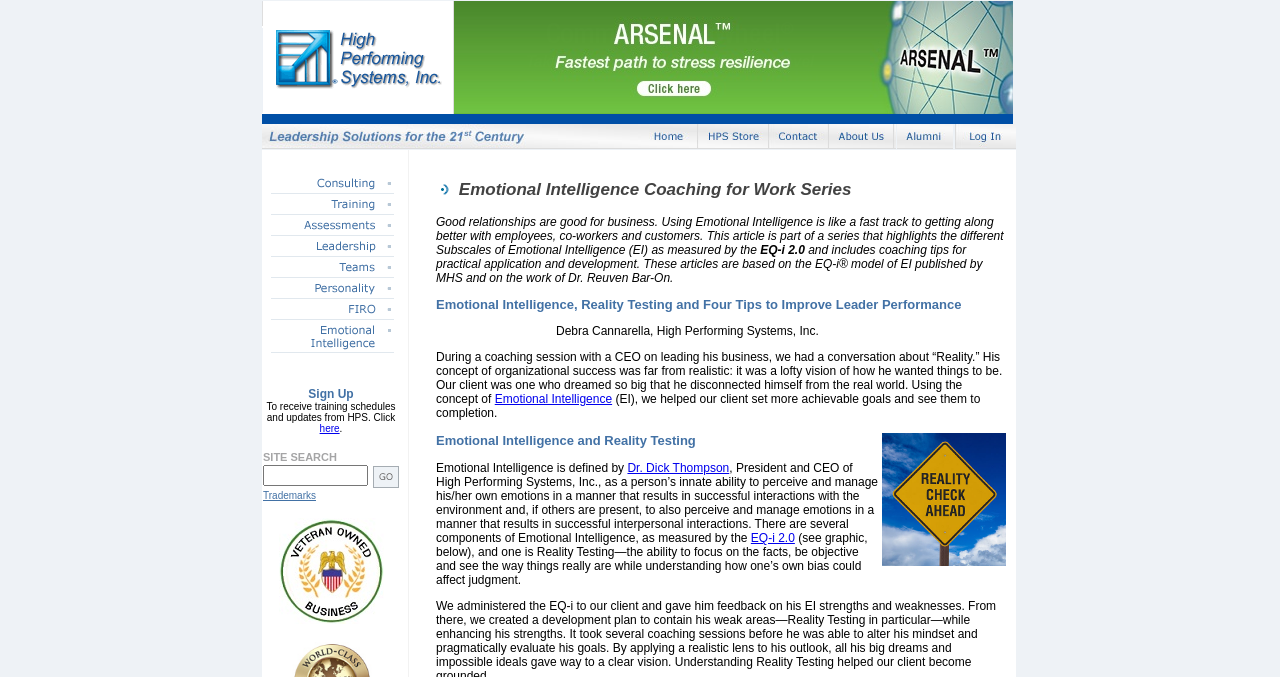Locate the bounding box of the UI element defined by this description: "alt="Submit" name="image"". The coordinates should be given as four float numbers between 0 and 1, formatted as [left, top, right, bottom].

[0.289, 0.687, 0.312, 0.721]